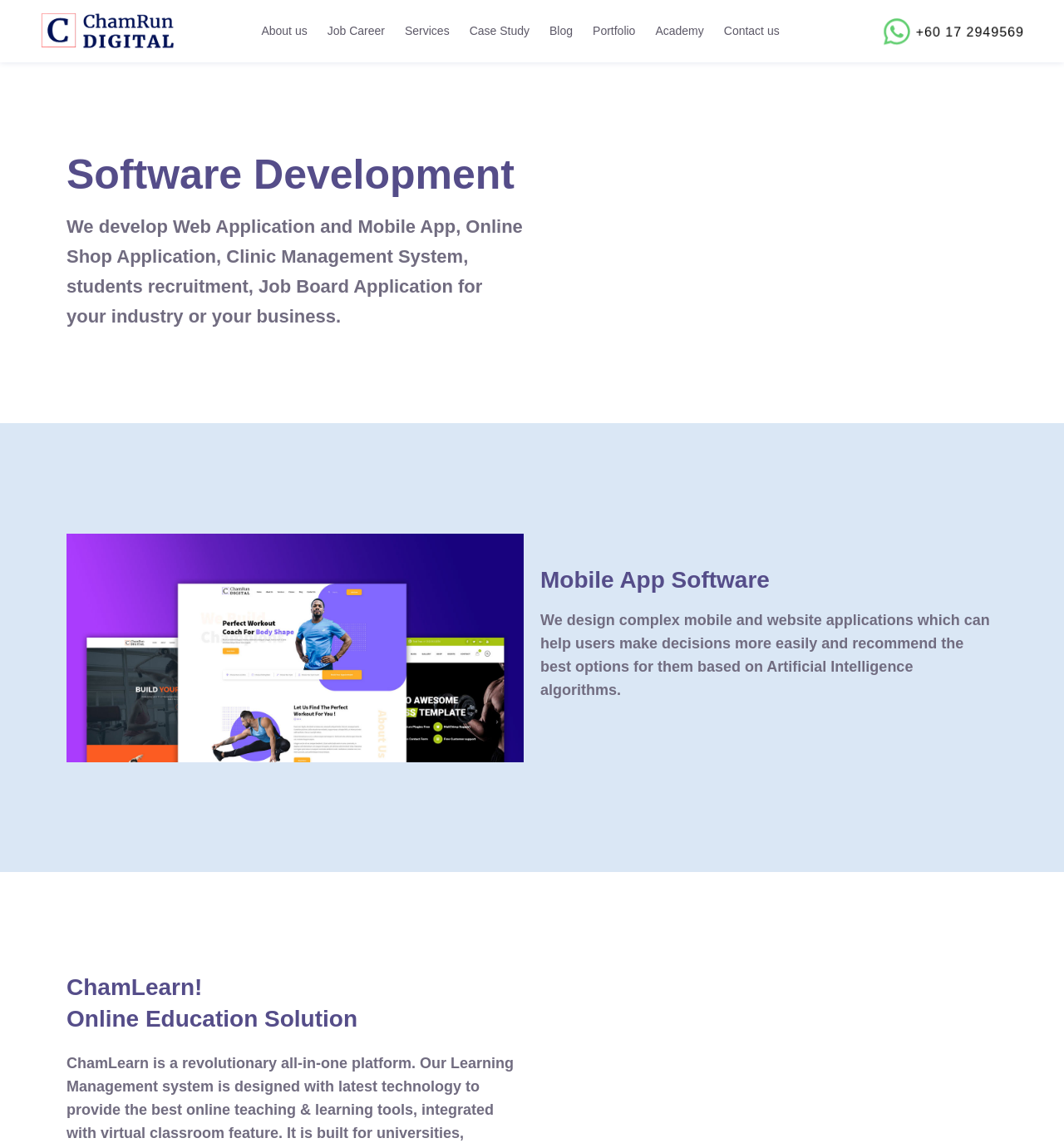What is the focus of ChamLearn?
Based on the image, respond with a single word or phrase.

Online Education Solution